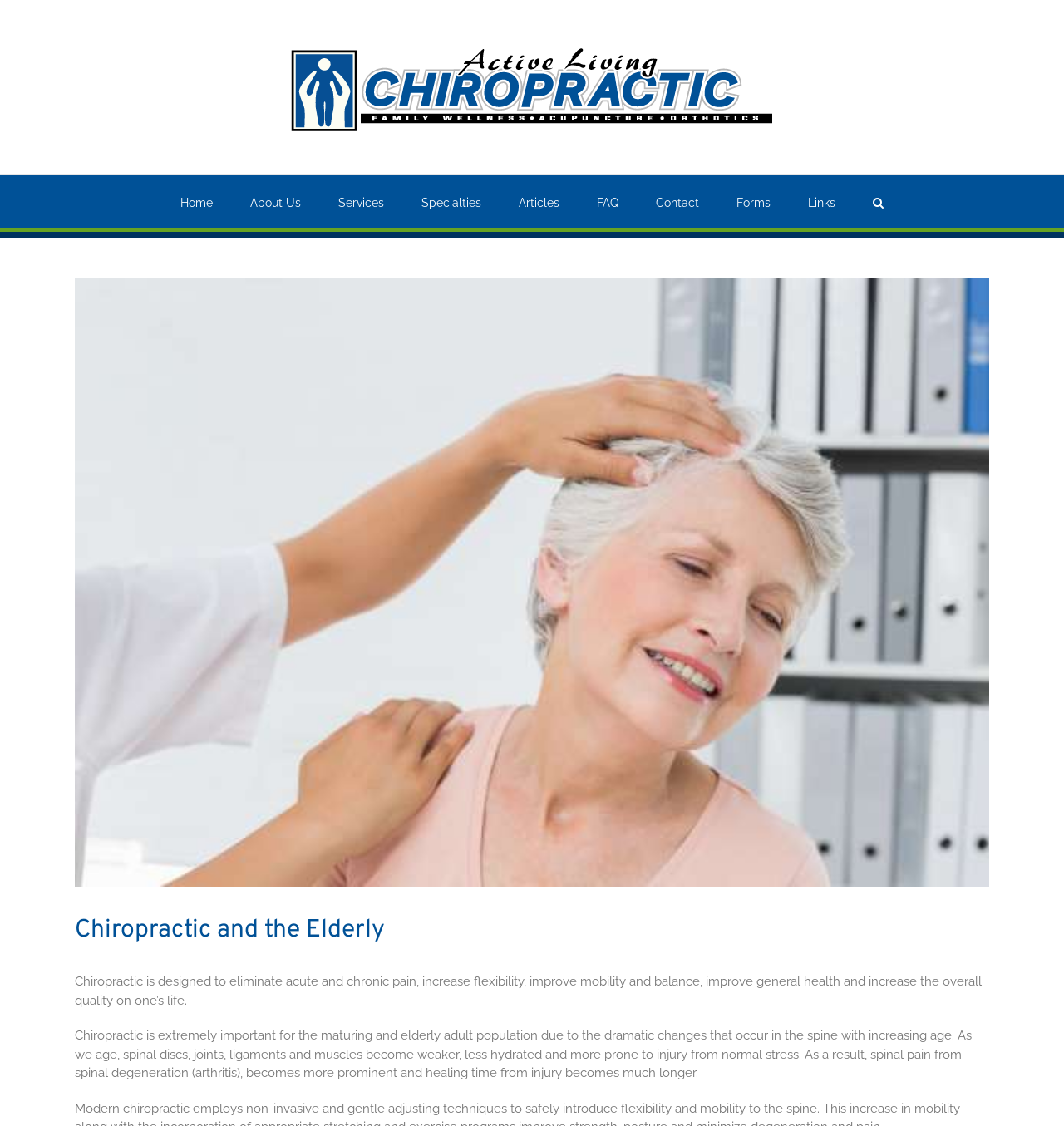Locate the bounding box coordinates of the region to be clicked to comply with the following instruction: "Click the About Us link". The coordinates must be four float numbers between 0 and 1, in the form [left, top, right, bottom].

[0.235, 0.155, 0.283, 0.202]